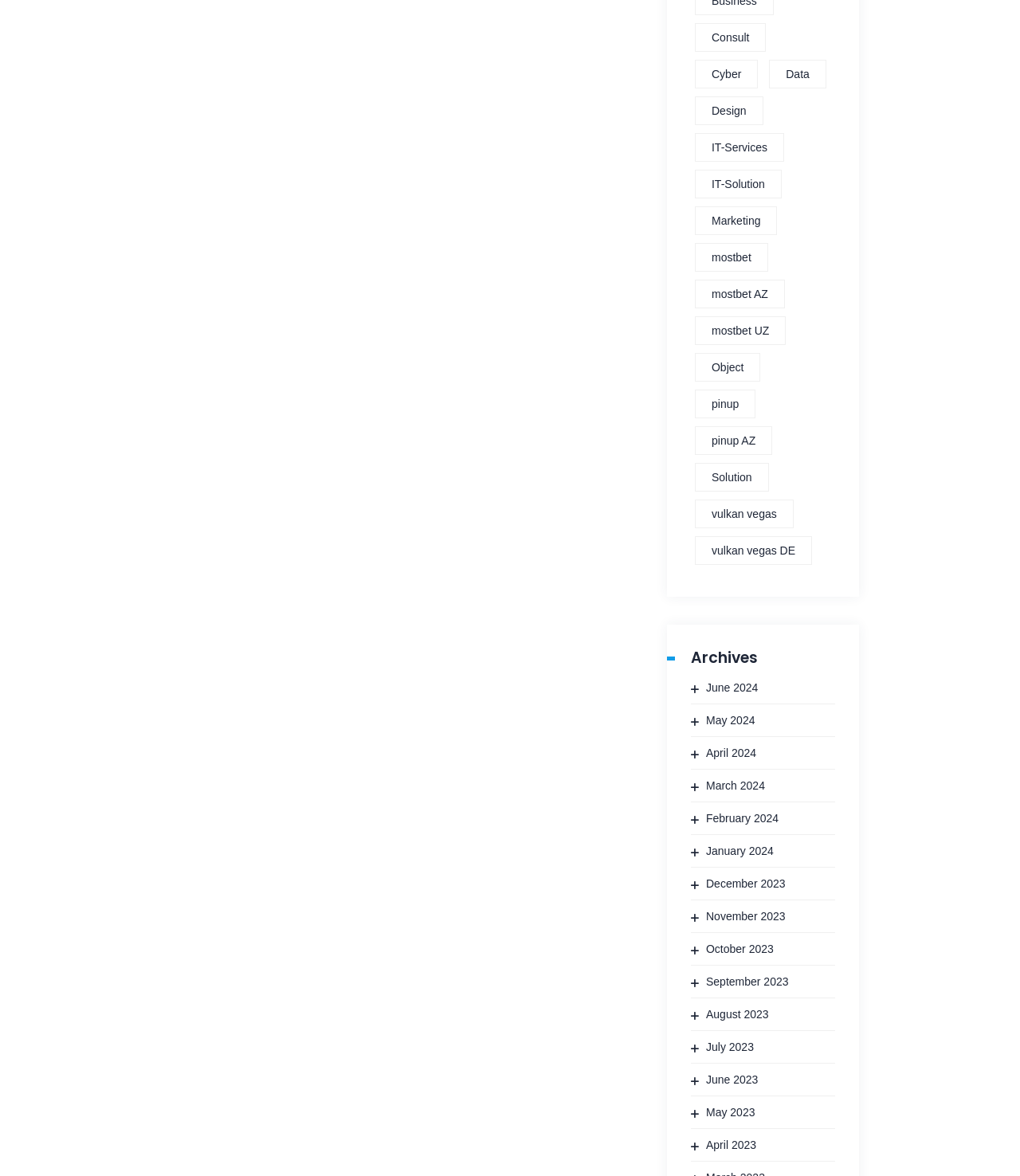What type of links are listed on the webpage?
Look at the screenshot and provide an in-depth answer.

The webpage contains a list of links that appear to be categorized by topic or theme, such as 'Consult', 'Cyber', 'Data', and so on. These links are likely to lead to sub-pages or sections within the website that provide more information on each topic.